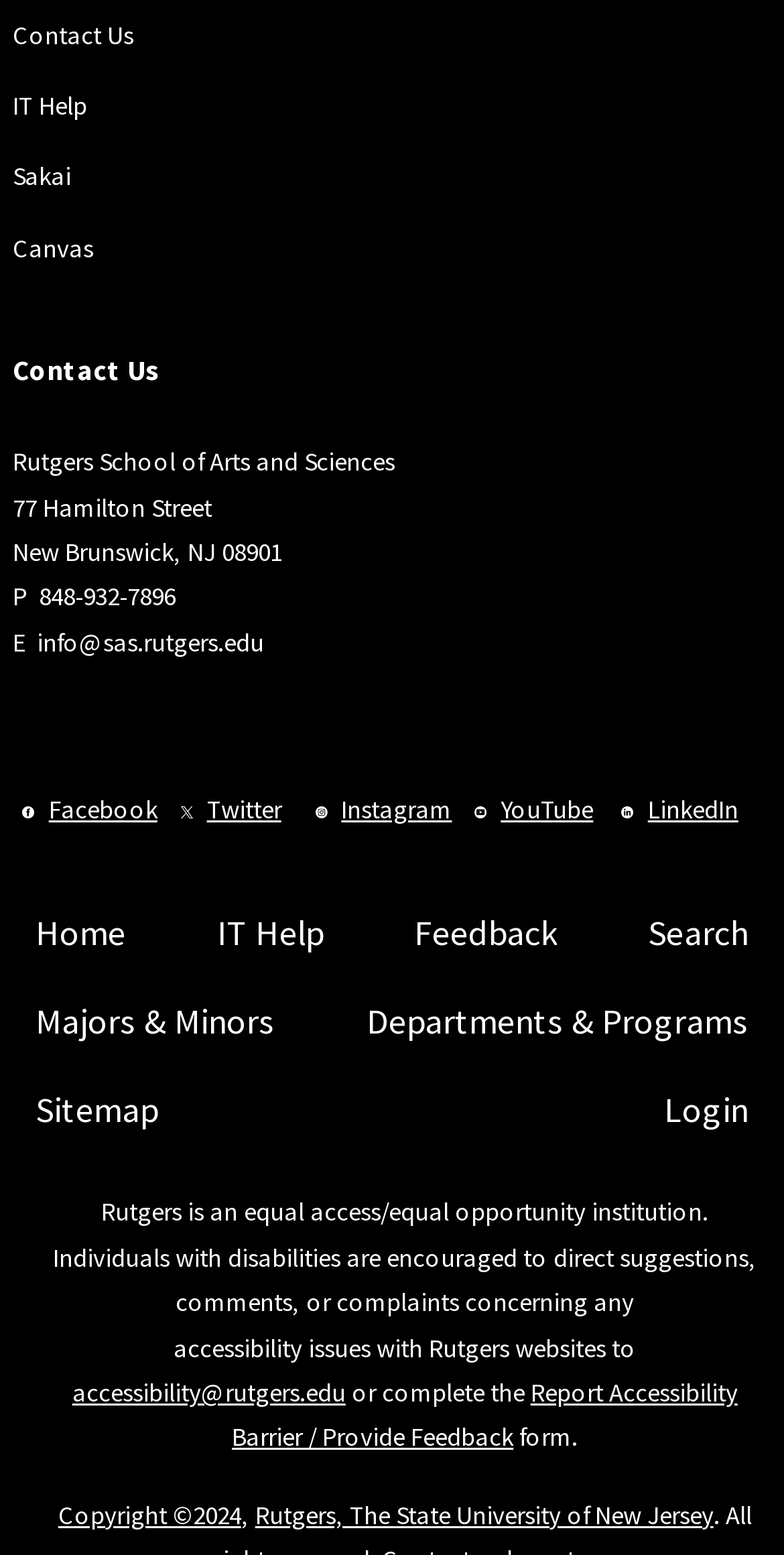Bounding box coordinates are specified in the format (top-left x, top-left y, bottom-right x, bottom-right y). All values are floating point numbers bounded between 0 and 1. Please provide the bounding box coordinate of the region this sentence describes: Departments & Programs

[0.468, 0.64, 0.955, 0.675]